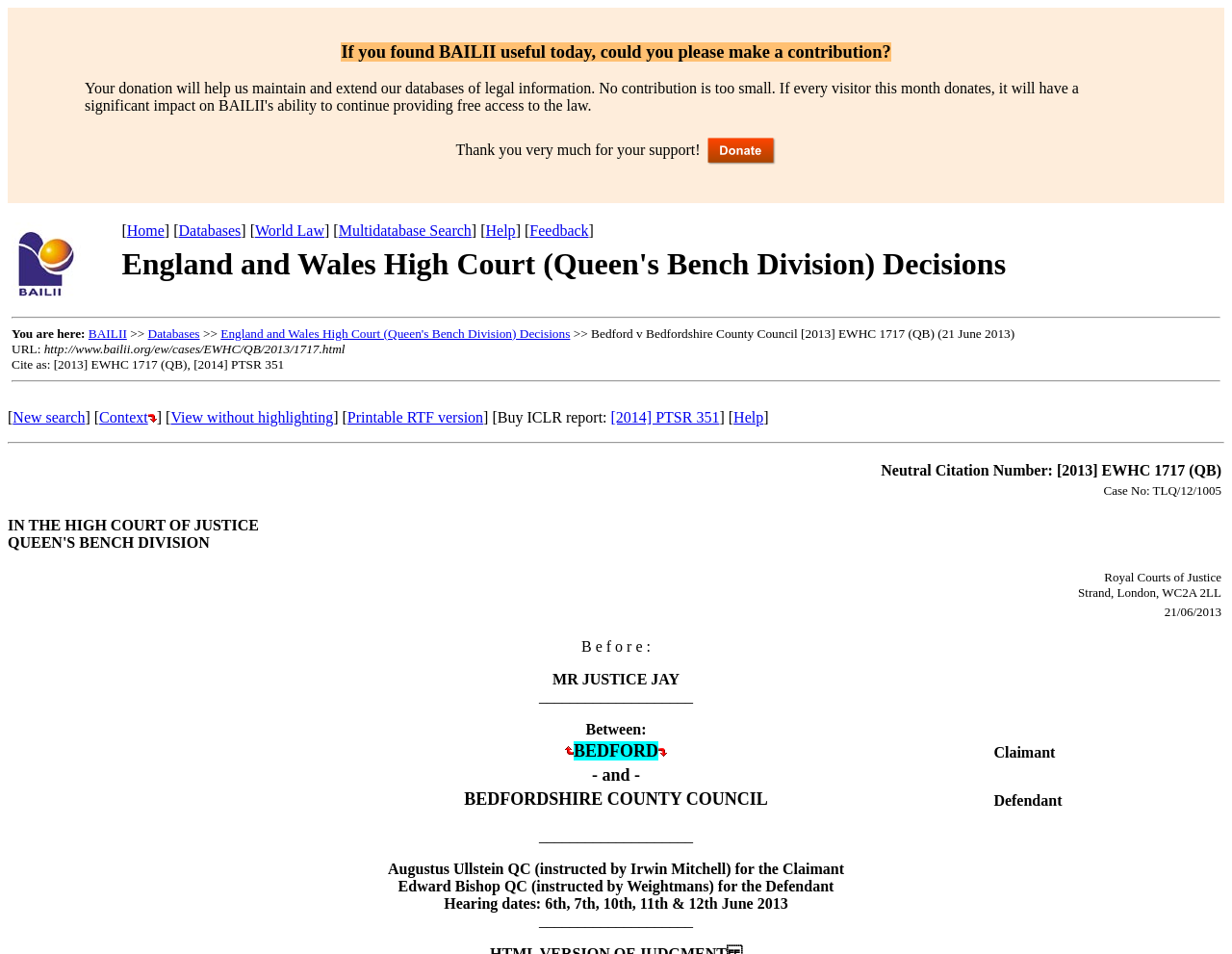Determine the bounding box coordinates of the section I need to click to execute the following instruction: "Click on 'BAILII'". Provide the coordinates as four float numbers between 0 and 1, i.e., [left, top, right, bottom].

[0.009, 0.304, 0.066, 0.321]